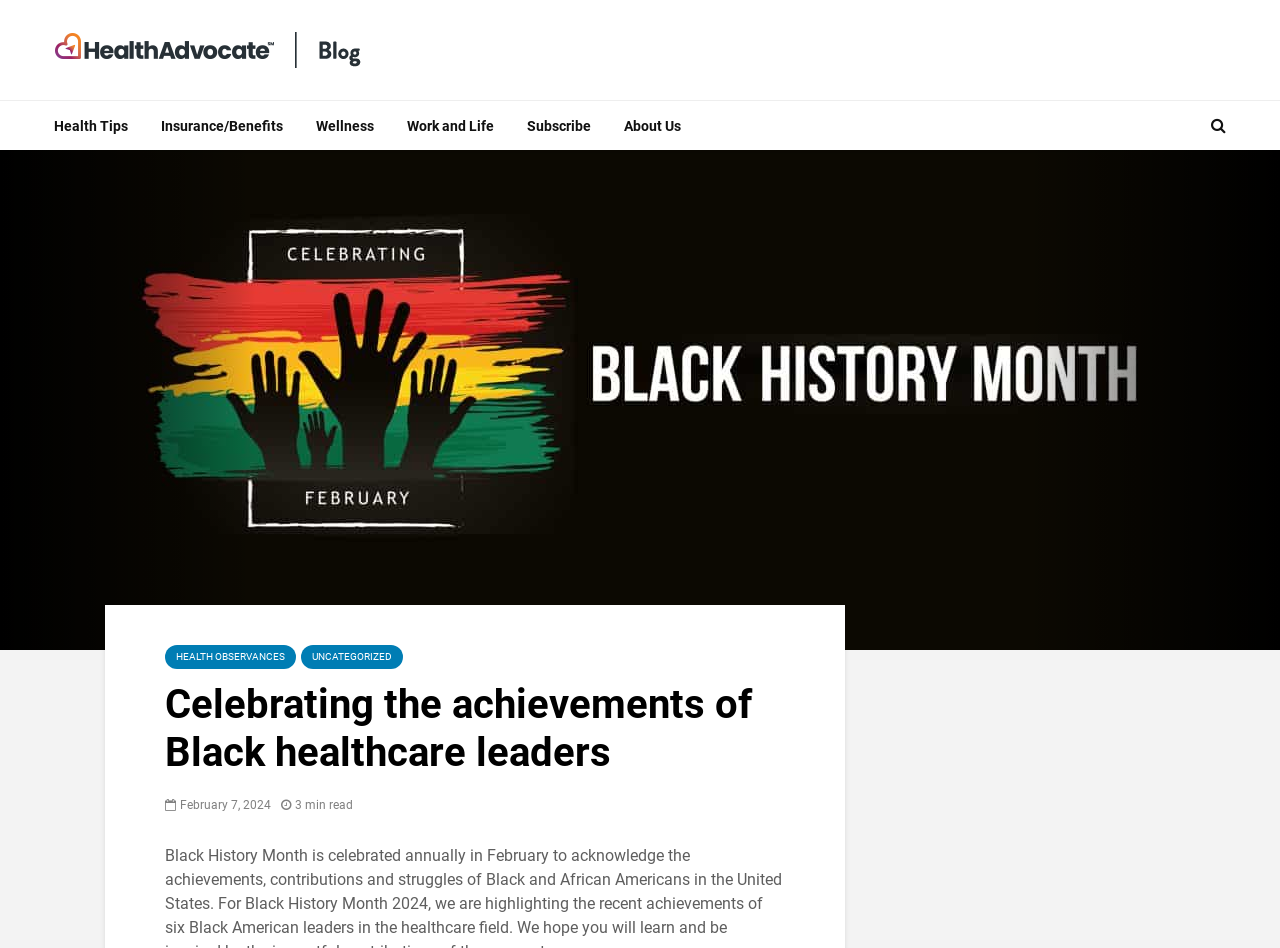What is the date of the article?
Please use the image to provide a one-word or short phrase answer.

February 7, 2024